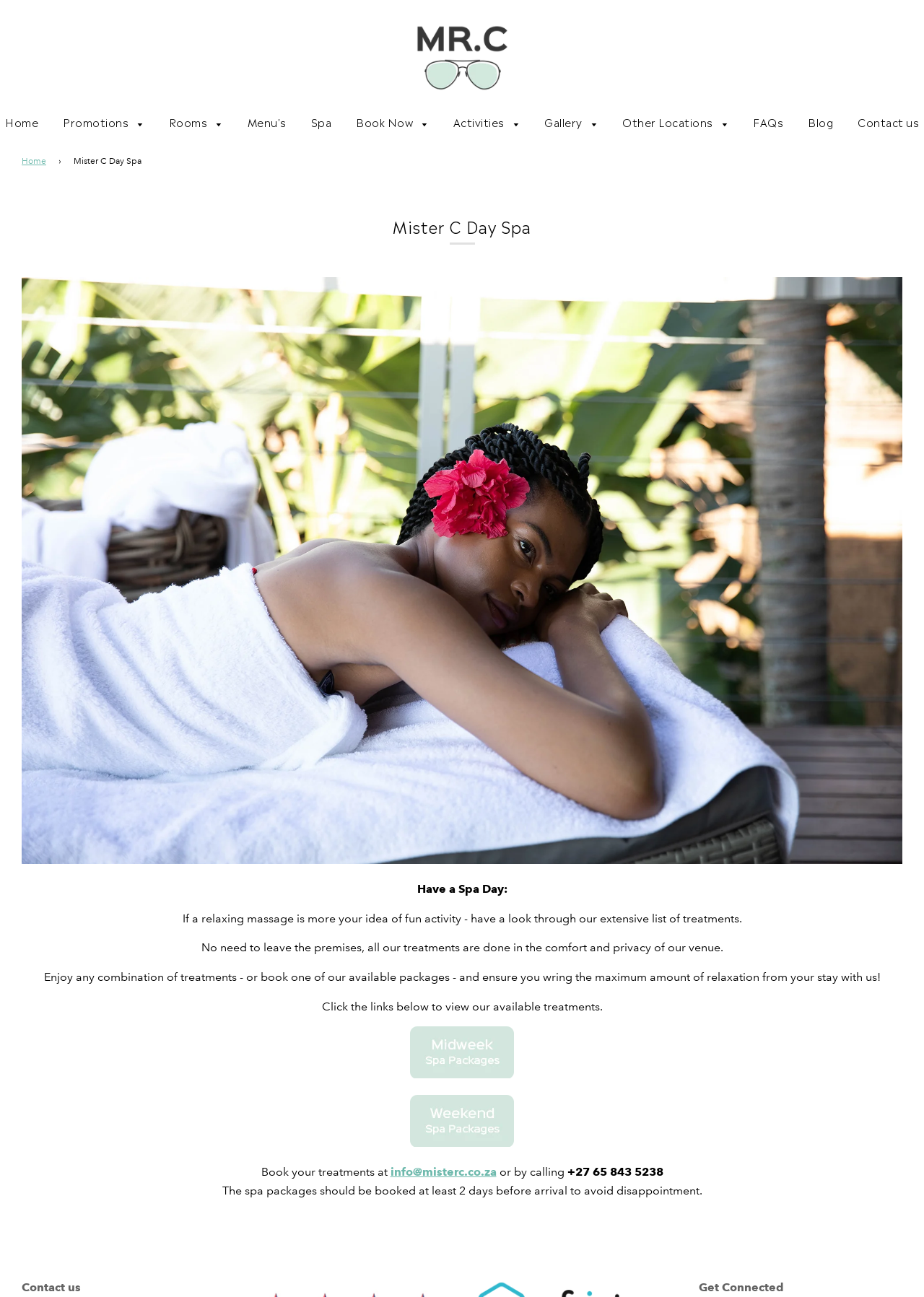How can I book a treatment?
Please provide a comprehensive answer based on the contents of the image.

The webpage provides contact information to book a treatment, including an email address 'info@misterc.co.za' and a phone number '+27 65 843 5238', indicating that bookings can be made through these channels.